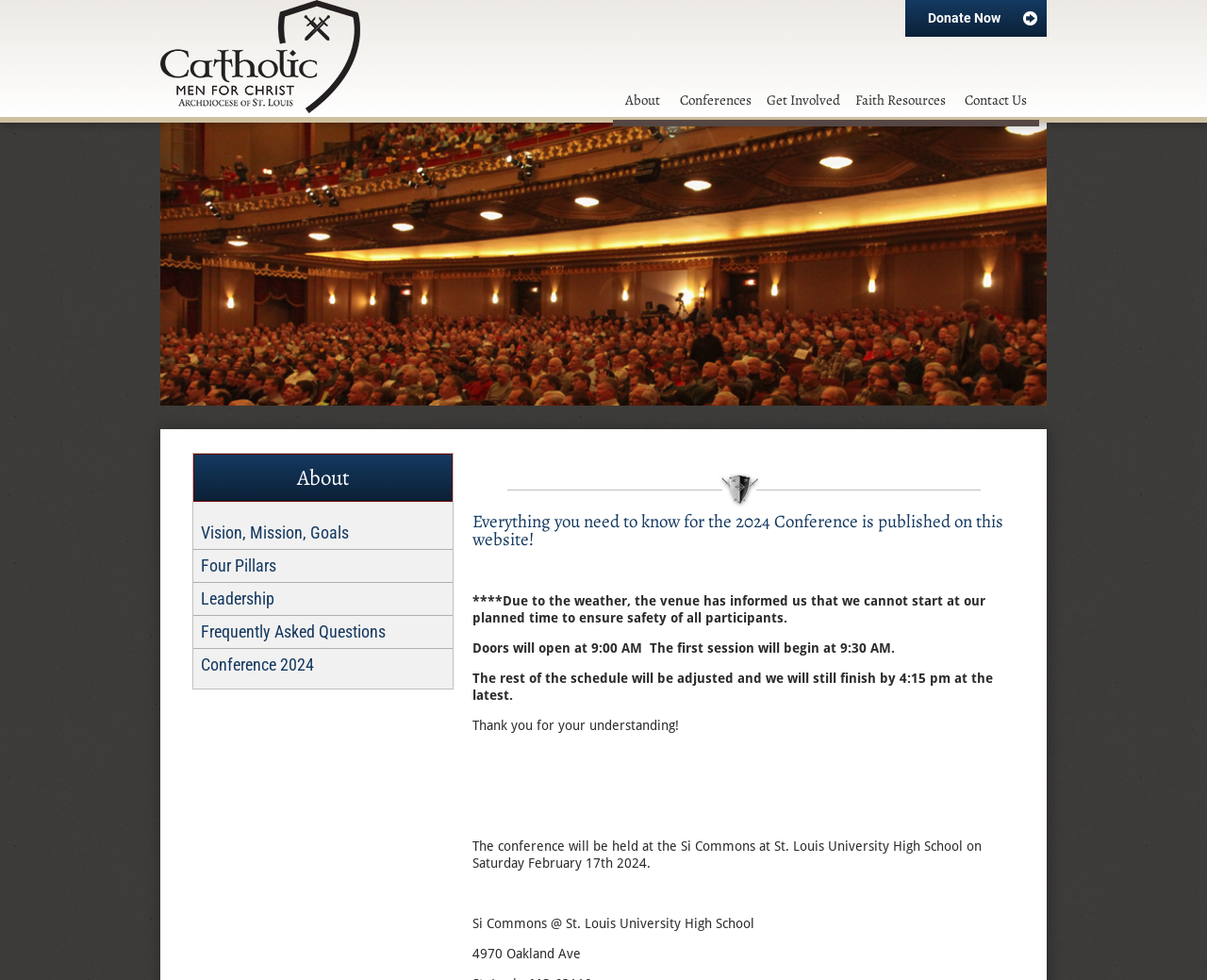Please identify the bounding box coordinates of the element's region that I should click in order to complete the following instruction: "Get involved with the conference". The bounding box coordinates consist of four float numbers between 0 and 1, i.e., [left, top, right, bottom].

[0.629, 0.066, 0.702, 0.129]